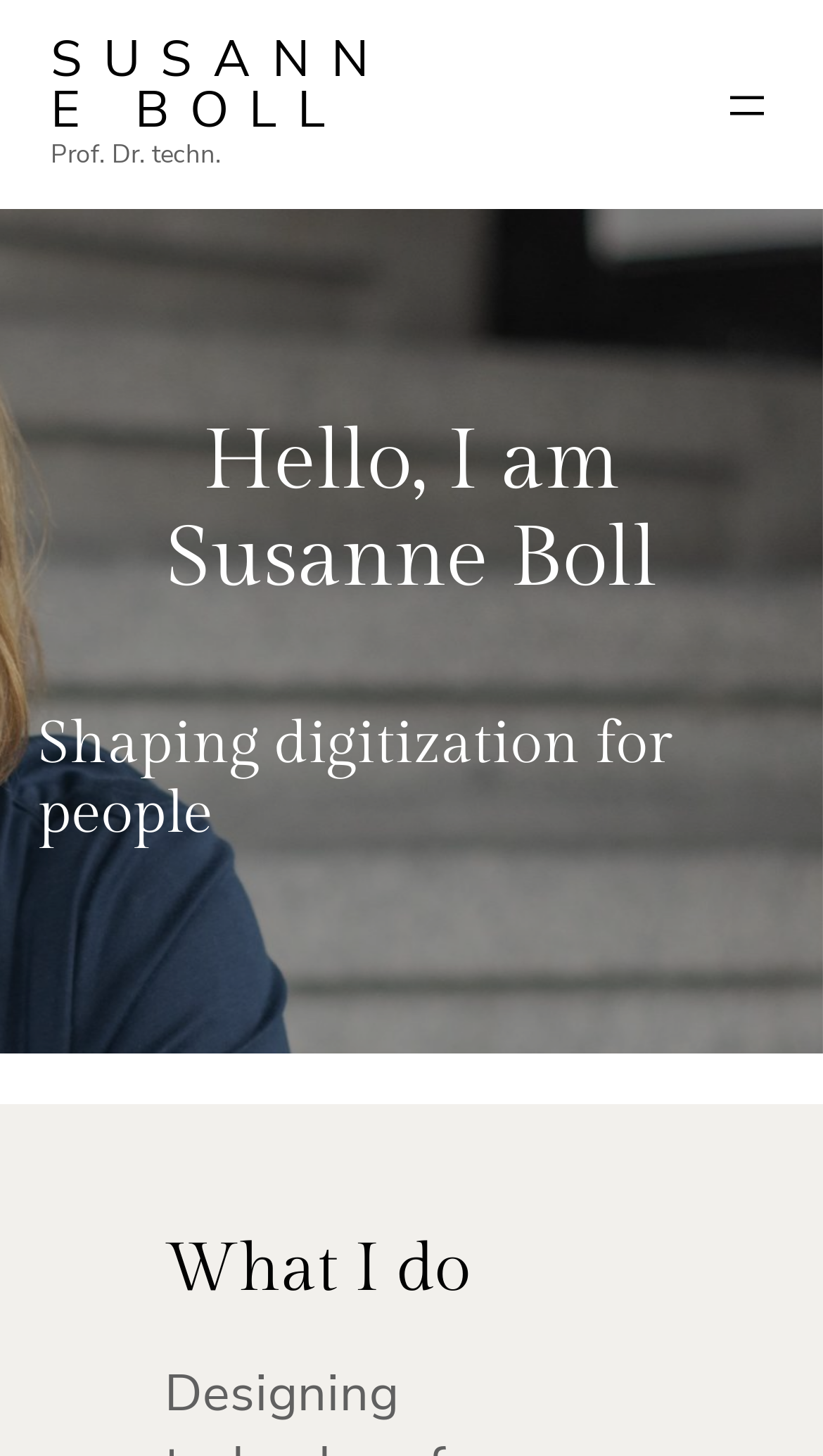What is the purpose of the button 'Menü öffnen'?
Kindly offer a comprehensive and detailed response to the question.

The button 'Menü öffnen' has a property 'hasPopup: dialog', indicating that its purpose is to open a dialog when clicked.